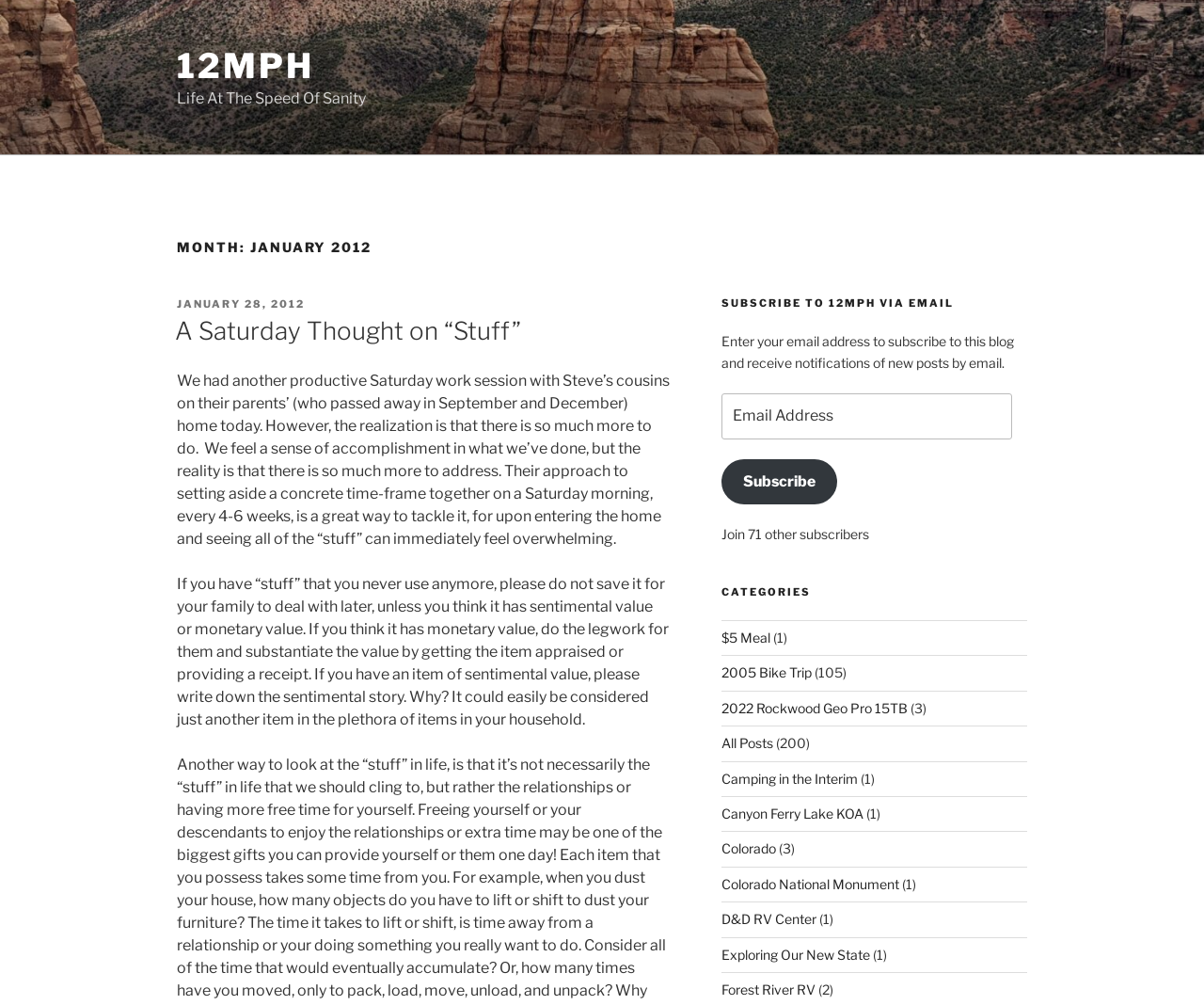What is the topic of the blog post?
Please answer the question with as much detail and depth as you can.

The topic of the blog post can be inferred from the heading 'A Saturday Thought on “Stuff”' and the subsequent text, which discusses the idea of dealing with 'stuff' that one no longer uses.